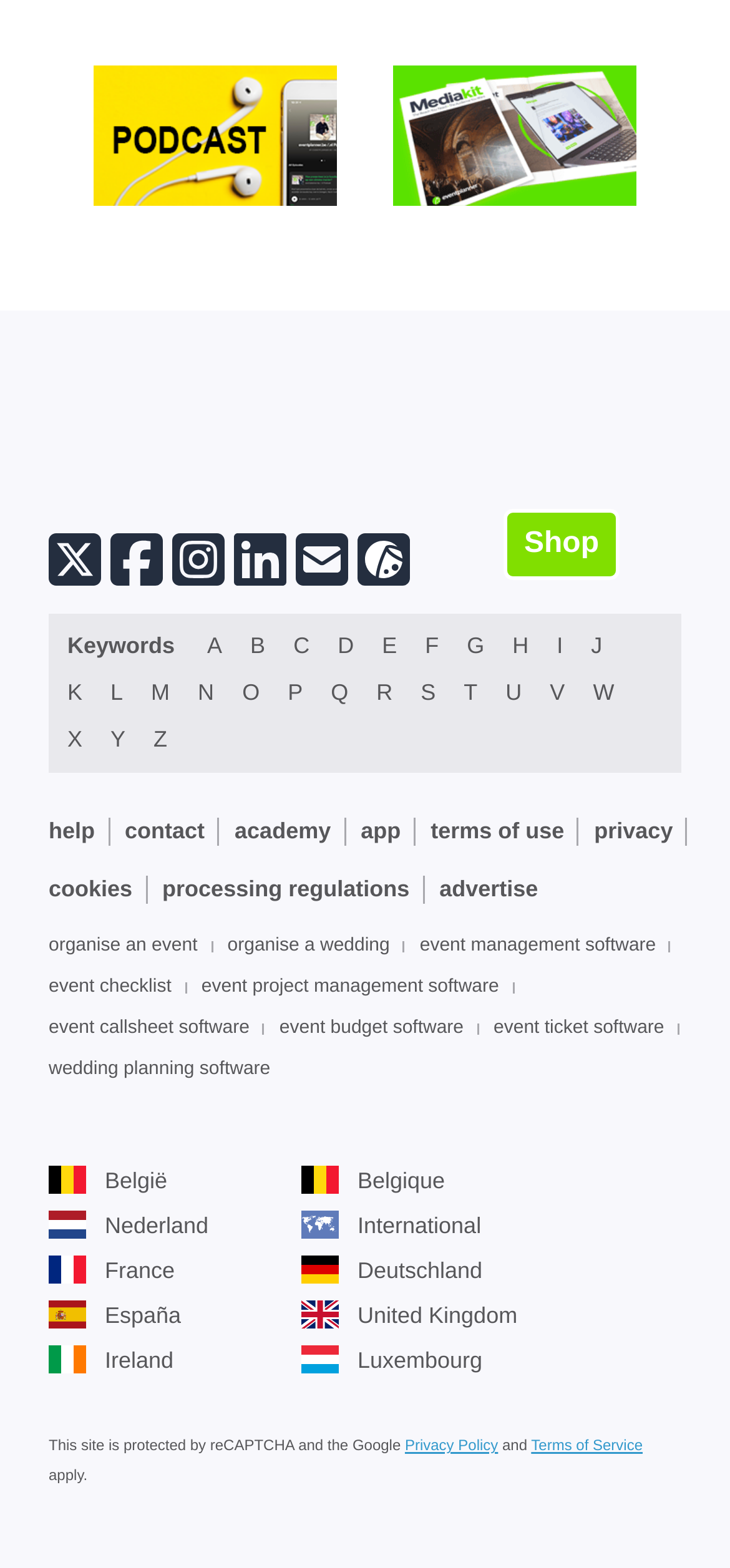Please identify the bounding box coordinates of the clickable area that will allow you to execute the instruction: "Subscribe to our newsletter".

[0.405, 0.338, 0.477, 0.371]